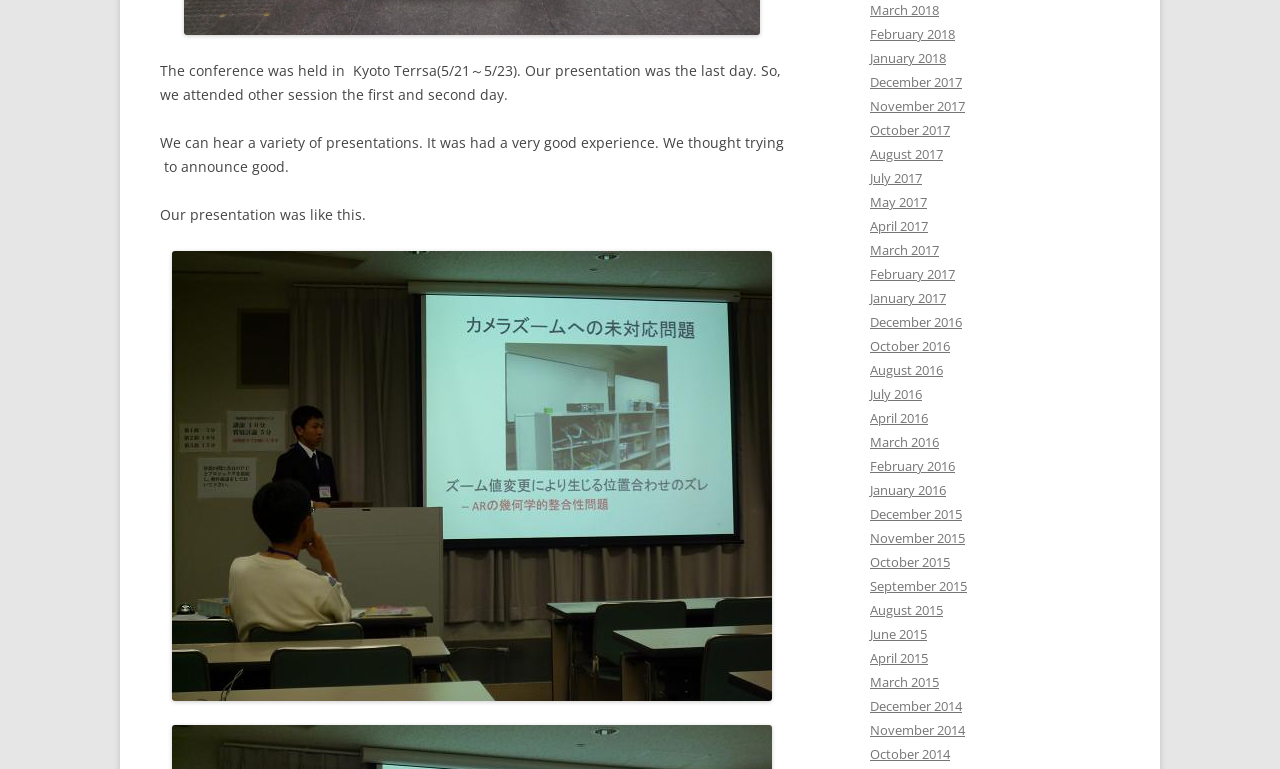Locate the bounding box coordinates of the element's region that should be clicked to carry out the following instruction: "View the presentation". The coordinates need to be four float numbers between 0 and 1, i.e., [left, top, right, bottom].

[0.125, 0.326, 0.613, 0.911]